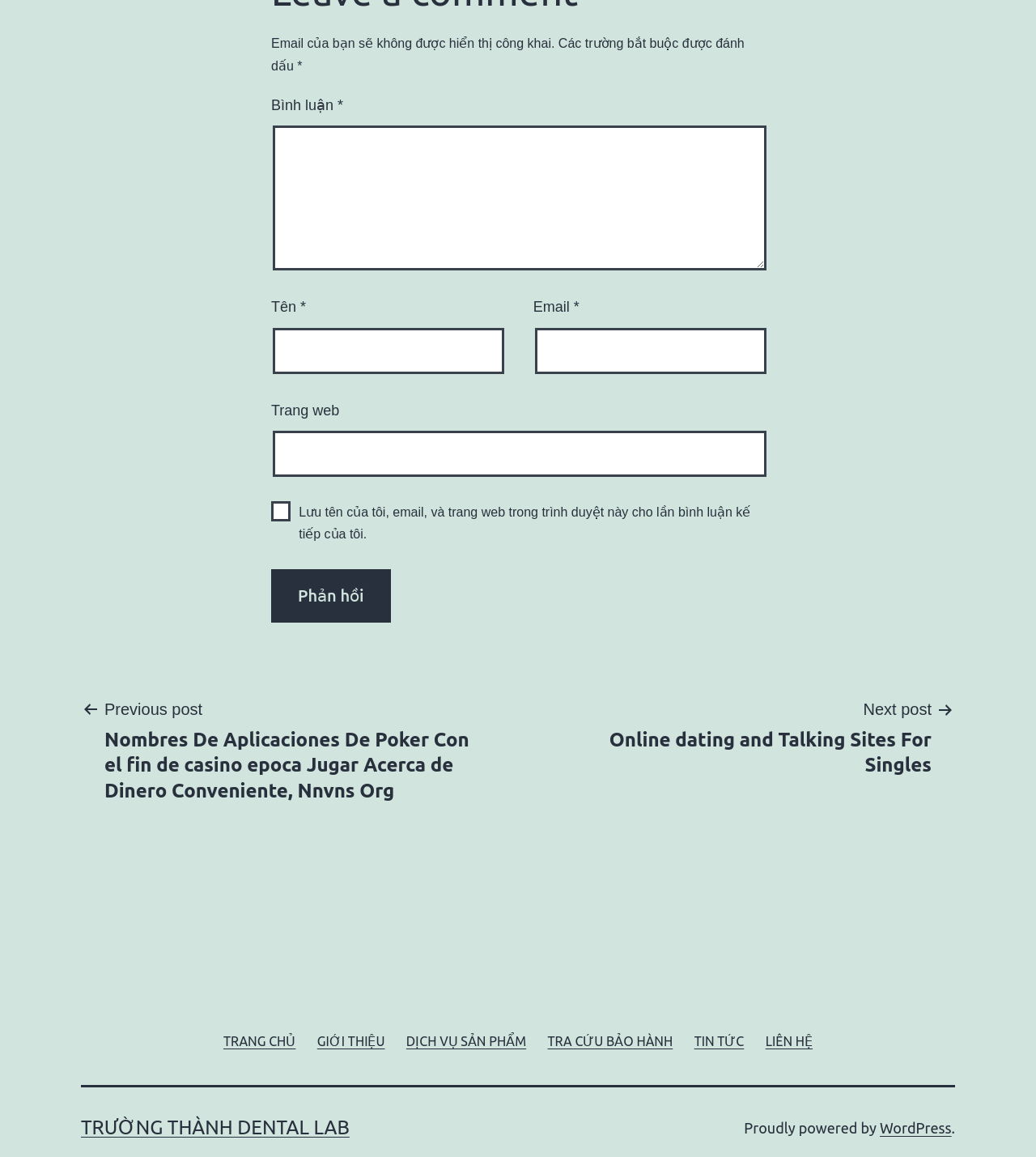How many links are in the secondary menu?
Examine the webpage screenshot and provide an in-depth answer to the question.

The secondary menu contains six links: 'TRANG CHỦ', 'GIỚI THIỆU', 'DỊCH VỤ SẢN PHẨM', 'TRA CỨU BẢO HÀNH', 'TIN TỨC', and 'LIÊN HỆ'.